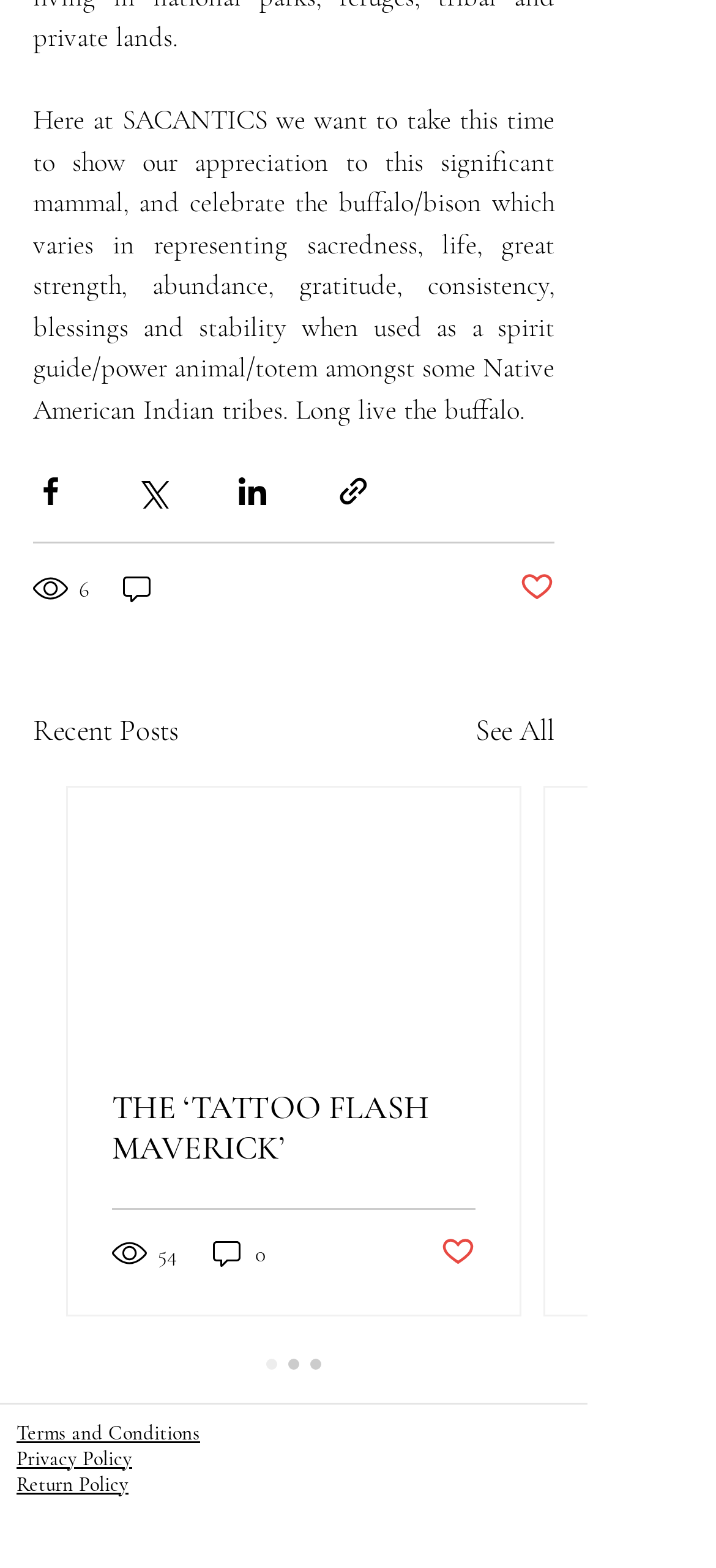Please provide the bounding box coordinates for the element that needs to be clicked to perform the instruction: "Read about 'Installation' instructions". The coordinates must consist of four float numbers between 0 and 1, formatted as [left, top, right, bottom].

None